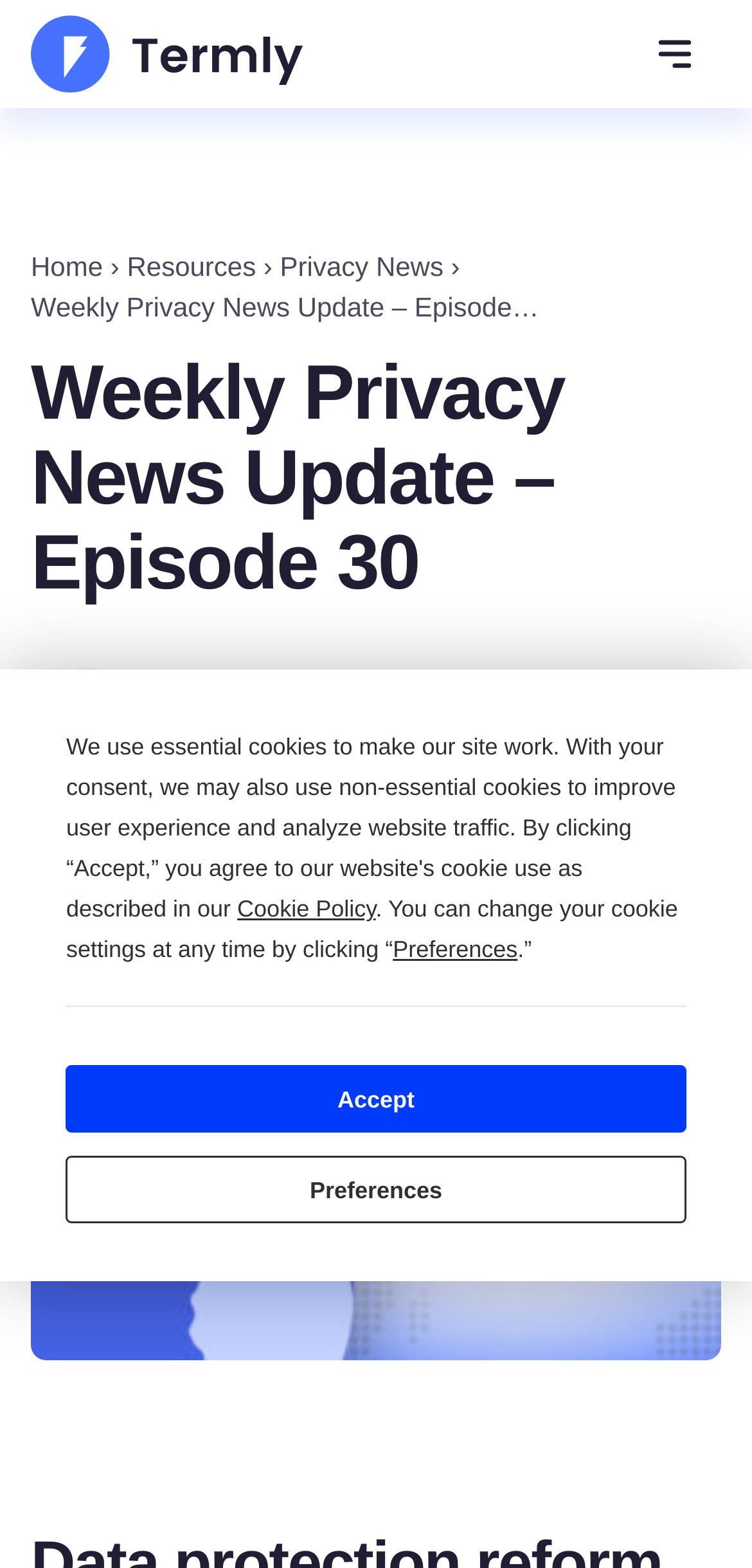Please identify the bounding box coordinates of the element's region that I should click in order to complete the following instruction: "Read the Weekly Privacy News Update". The bounding box coordinates consist of four float numbers between 0 and 1, i.e., [left, top, right, bottom].

[0.041, 0.186, 0.717, 0.205]